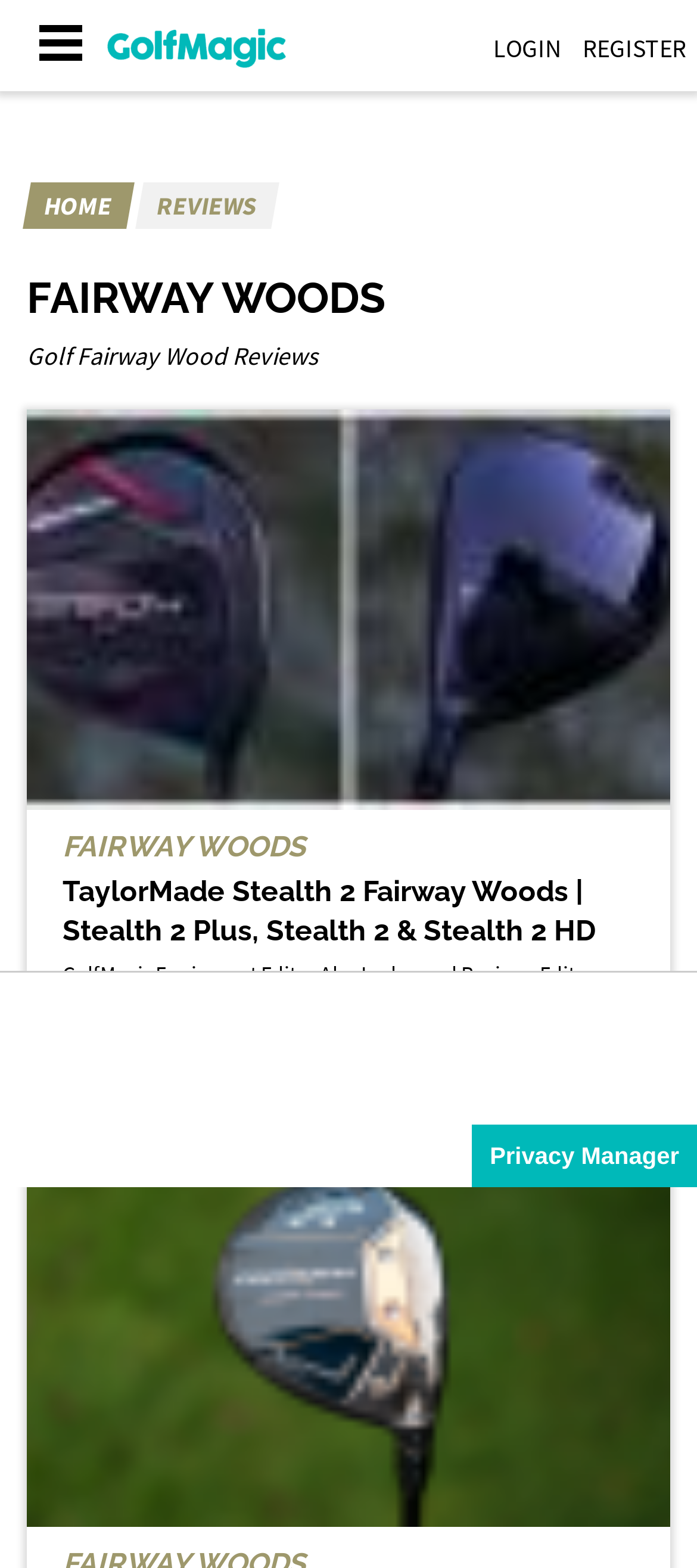Give a one-word or one-phrase response to the question:
How many navigation links are at the top?

3